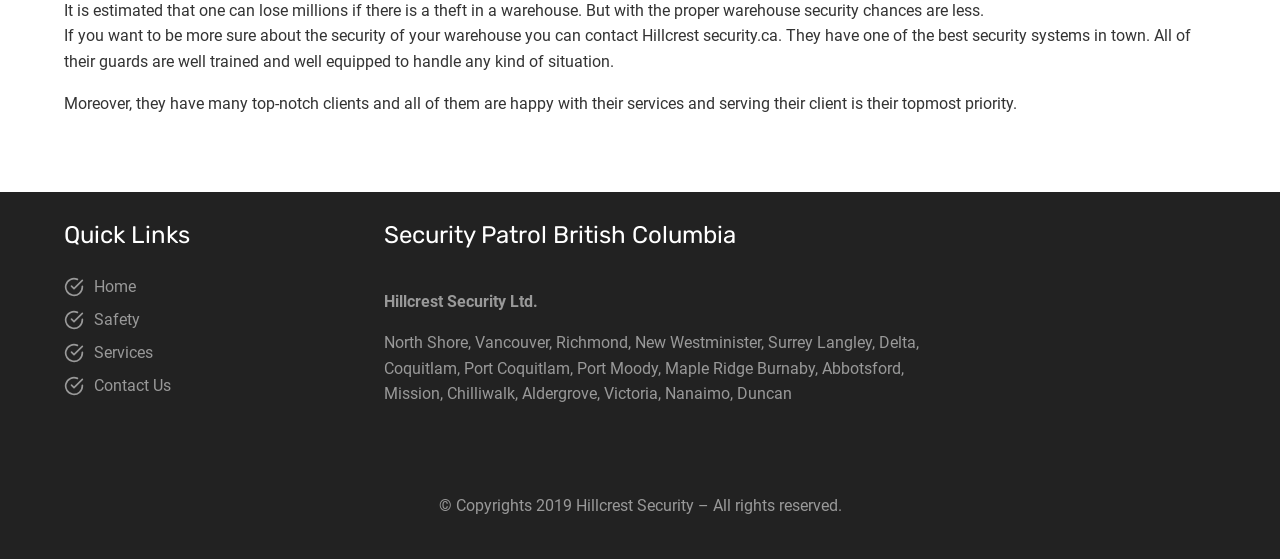What areas do they provide services to?
Answer with a single word or phrase, using the screenshot for reference.

Vancouver, Richmond, etc.